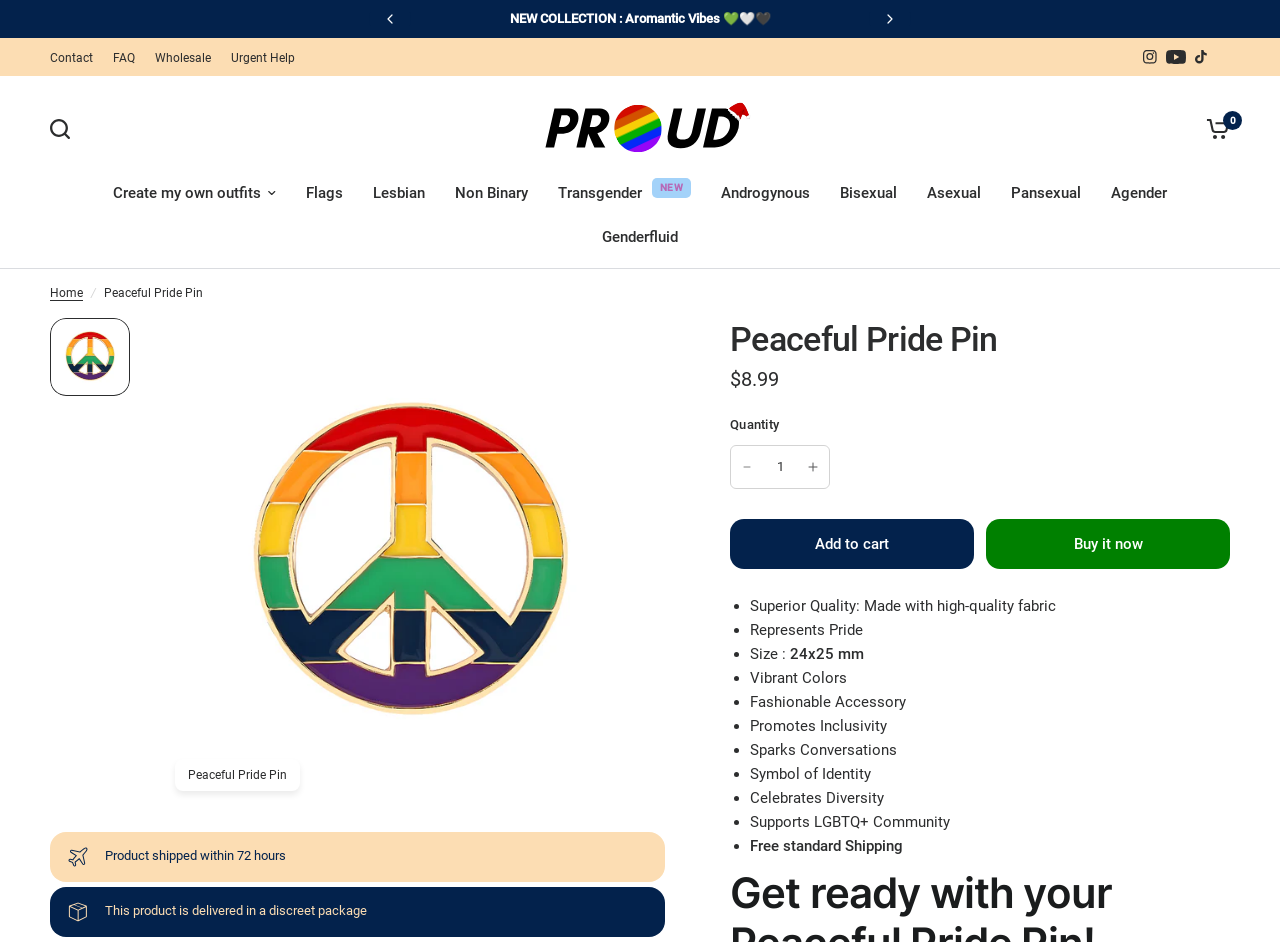Please specify the bounding box coordinates of the area that should be clicked to accomplish the following instruction: "visit the contact page". The coordinates should consist of four float numbers between 0 and 1, i.e., [left, top, right, bottom].

None